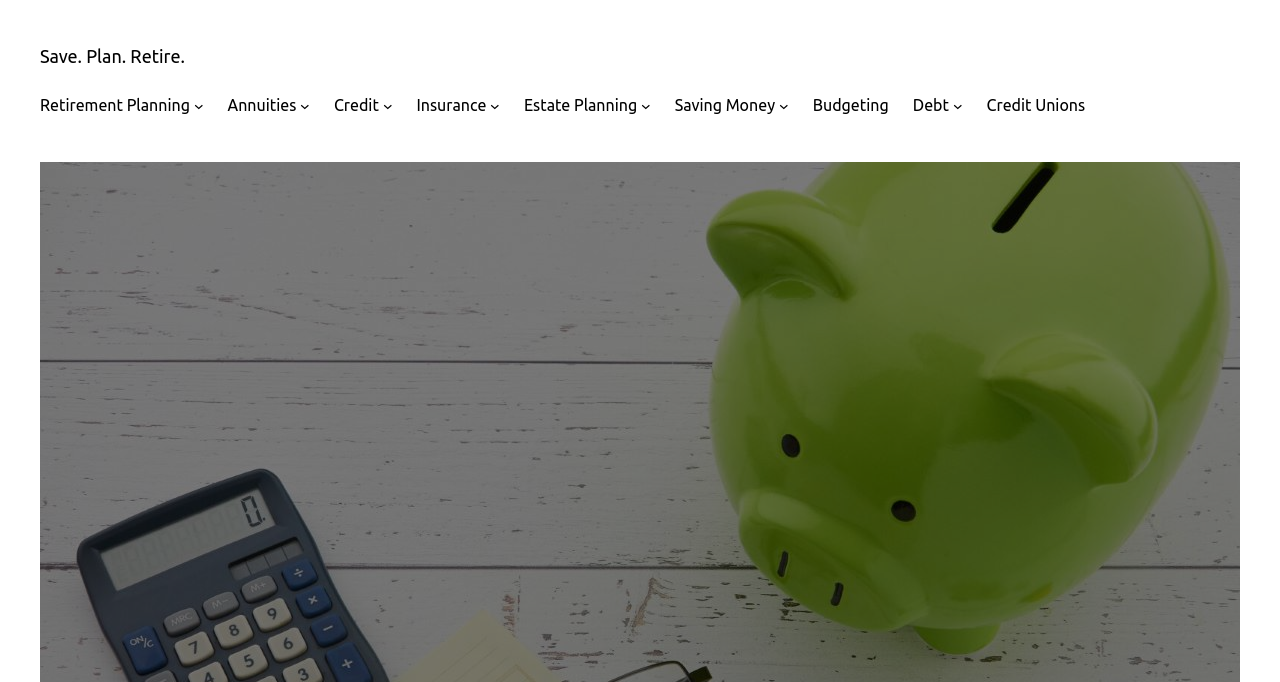Bounding box coordinates are to be given in the format (top-left x, top-left y, bottom-right x, bottom-right y). All values must be floating point numbers between 0 and 1. Provide the bounding box coordinate for the UI element described as: Save. Plan. Retire.

[0.031, 0.067, 0.144, 0.096]